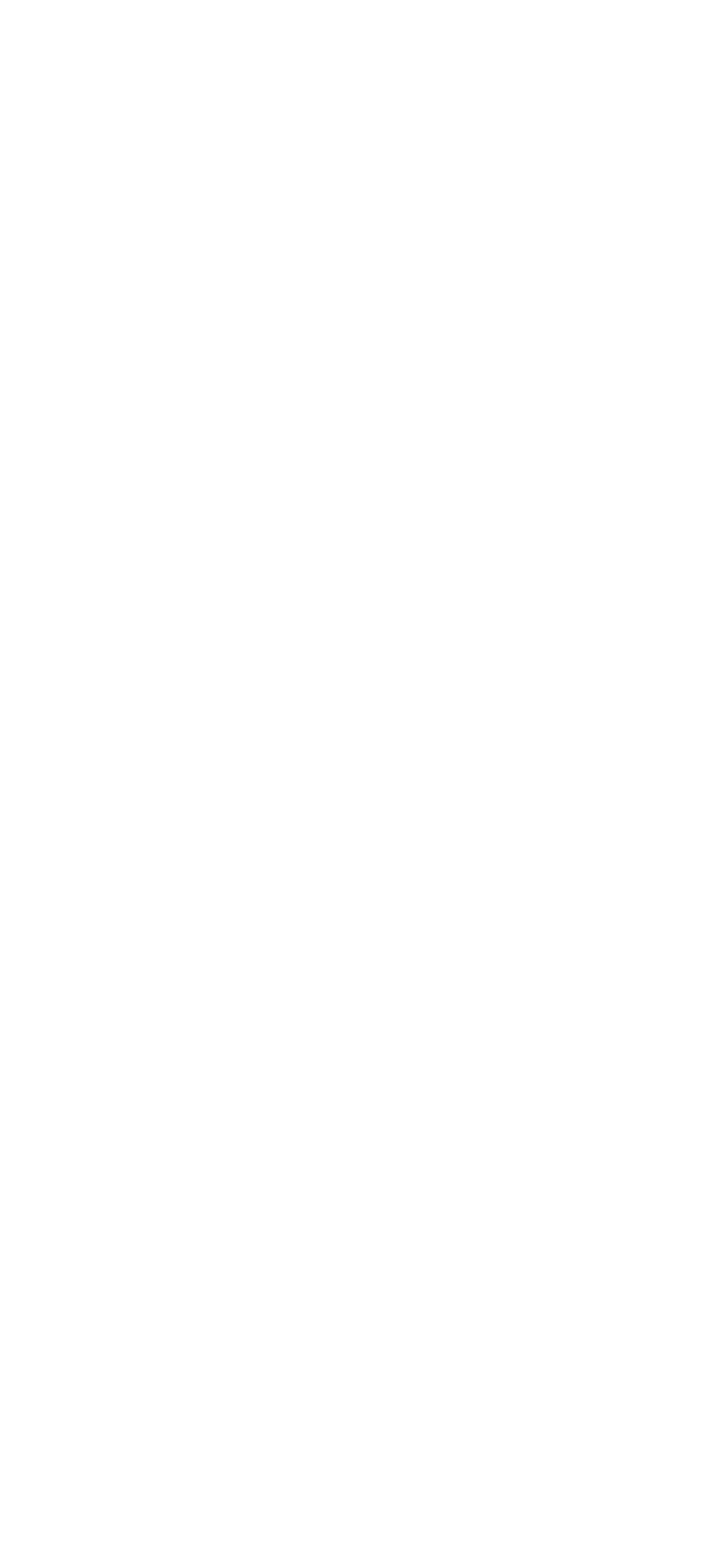Identify the bounding box coordinates of the region that needs to be clicked to carry out this instruction: "Read News". Provide these coordinates as four float numbers ranging from 0 to 1, i.e., [left, top, right, bottom].

[0.542, 0.38, 0.663, 0.405]